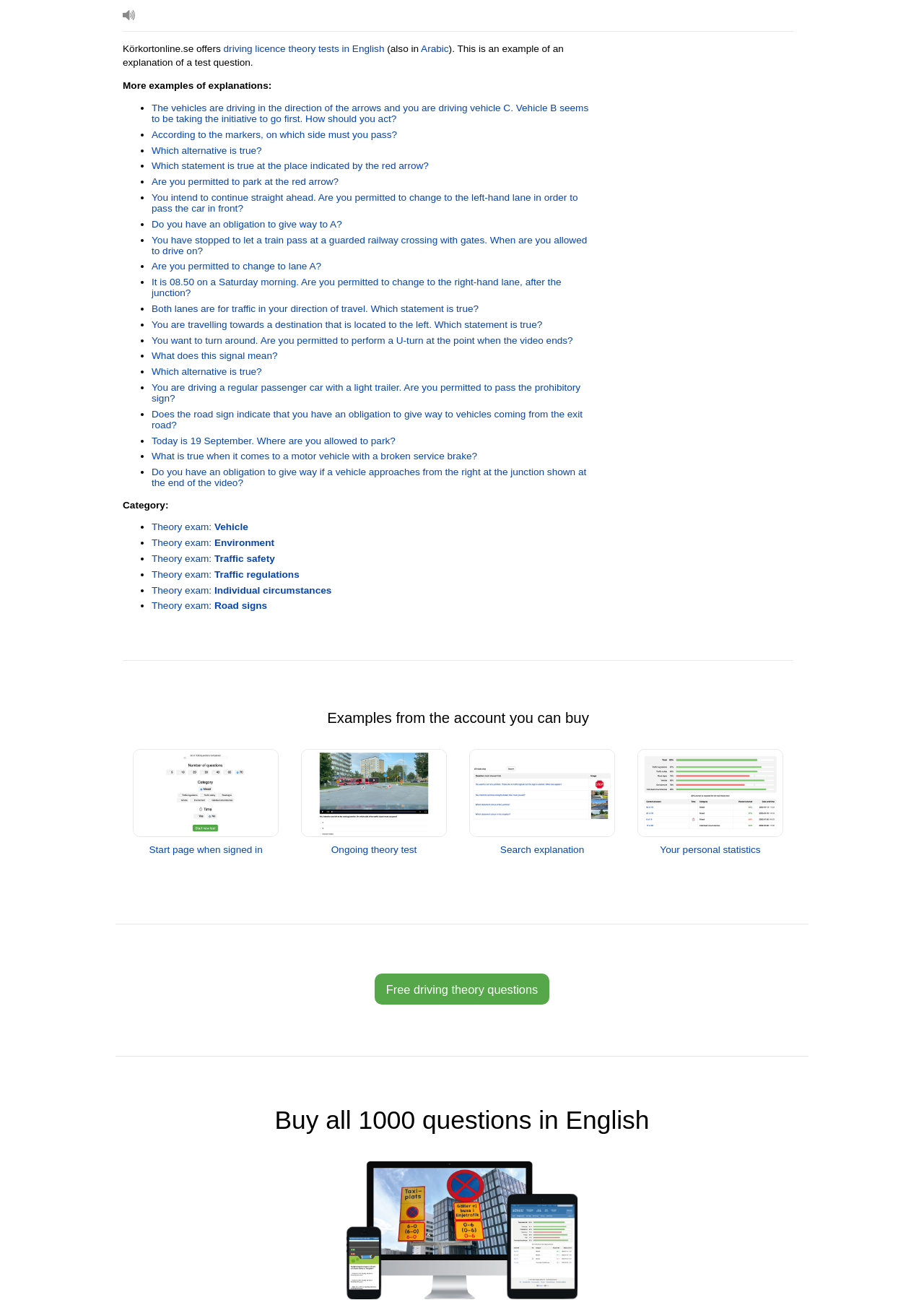Please pinpoint the bounding box coordinates for the region I should click to adhere to this instruction: "Select the category for theory exam".

[0.133, 0.381, 0.182, 0.389]